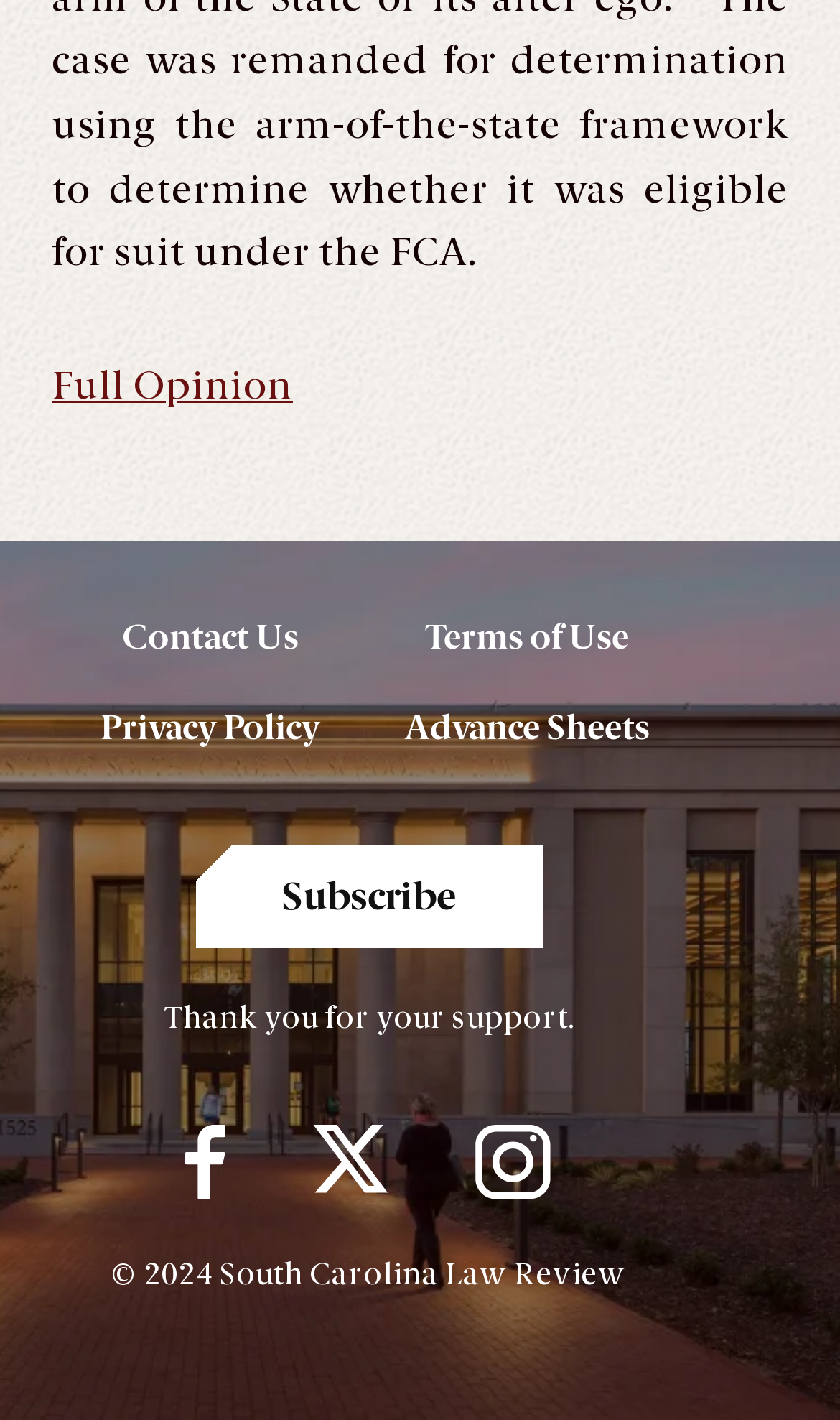Find the bounding box coordinates for the HTML element described in this sentence: "MENU". Provide the coordinates as four float numbers between 0 and 1, in the format [left, top, right, bottom].

None